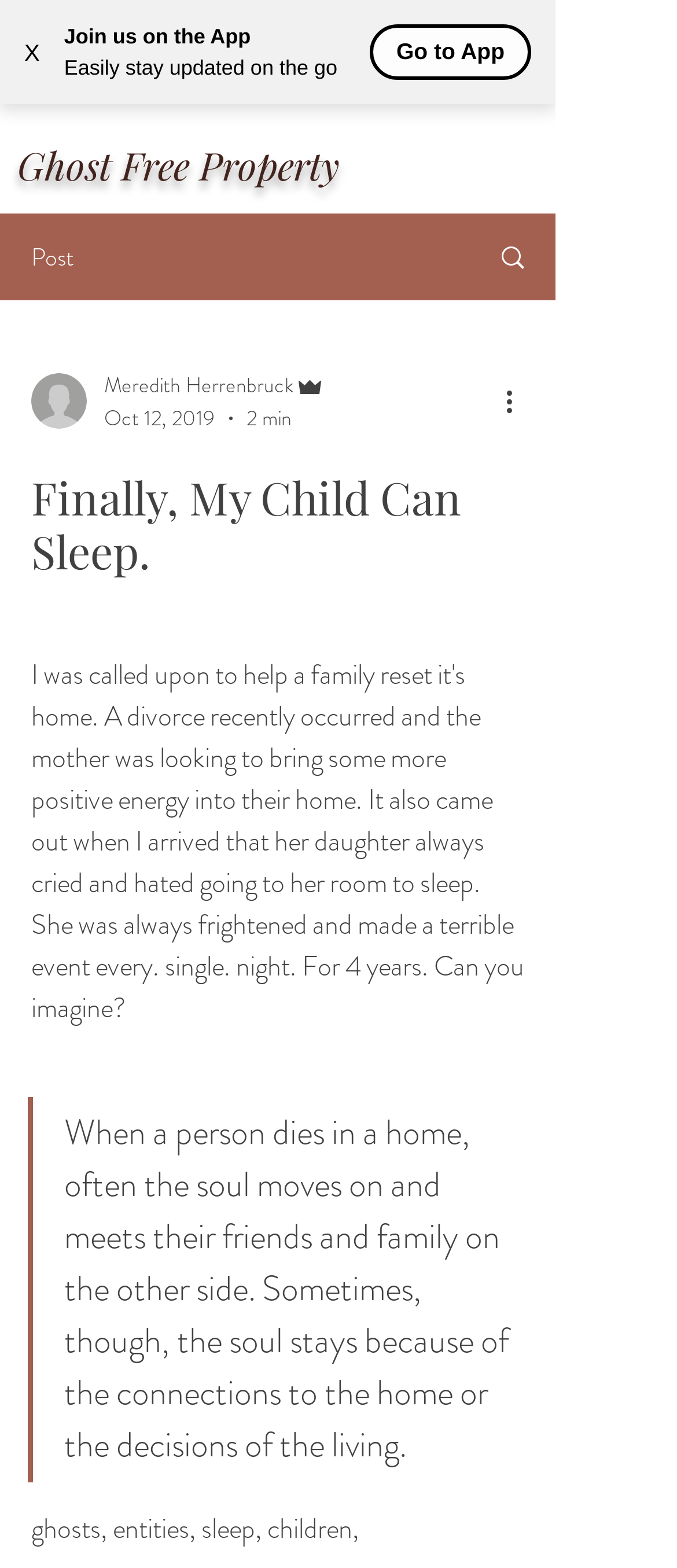Predict the bounding box coordinates of the UI element that matches this description: "Meredith Herrenbruck". The coordinates should be in the format [left, top, right, bottom] with each value between 0 and 1.

[0.154, 0.235, 0.482, 0.256]